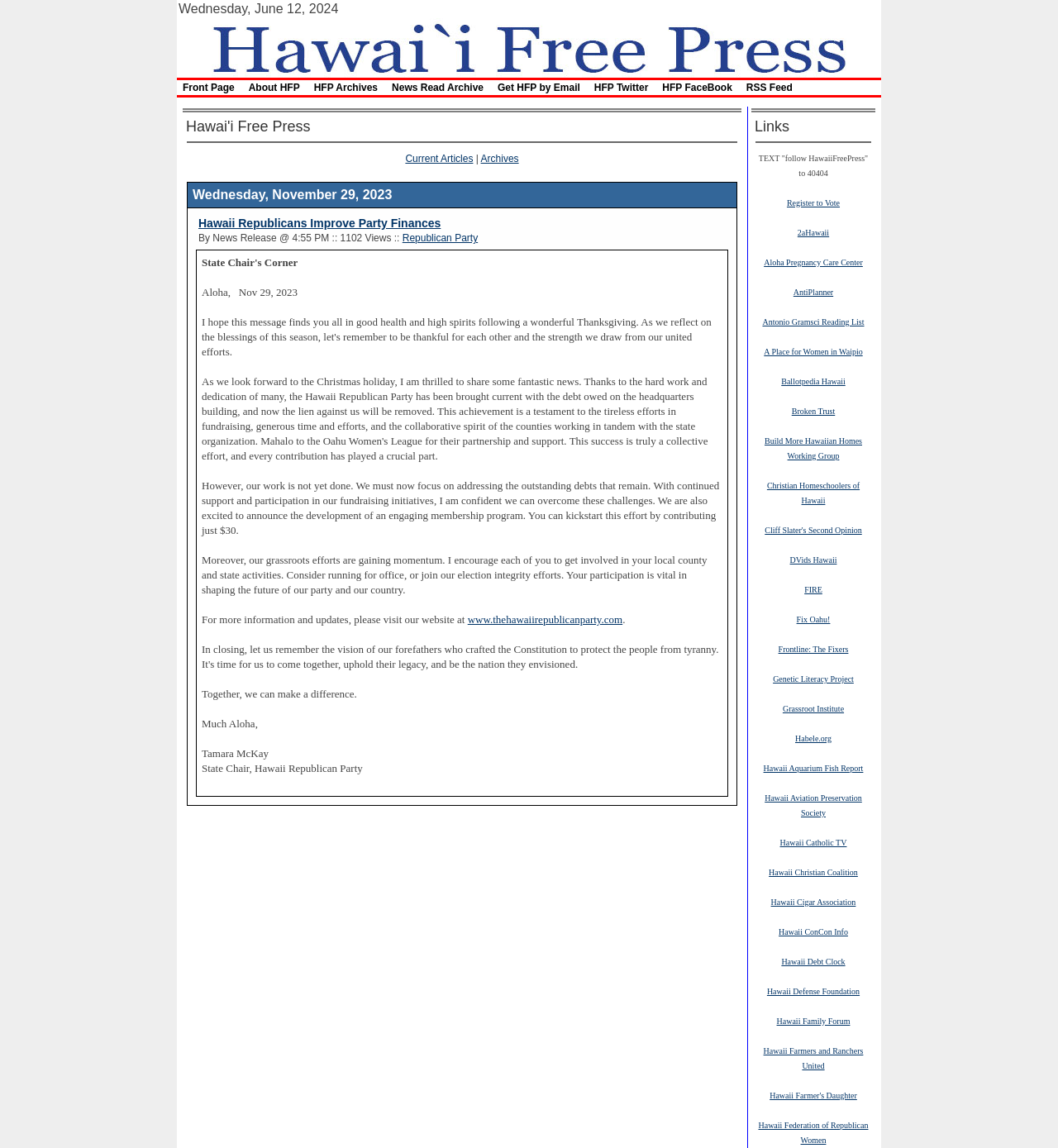Identify the bounding box coordinates of the element to click to follow this instruction: 'Visit the 'Current Articles' page'. Ensure the coordinates are four float values between 0 and 1, provided as [left, top, right, bottom].

[0.383, 0.133, 0.447, 0.143]